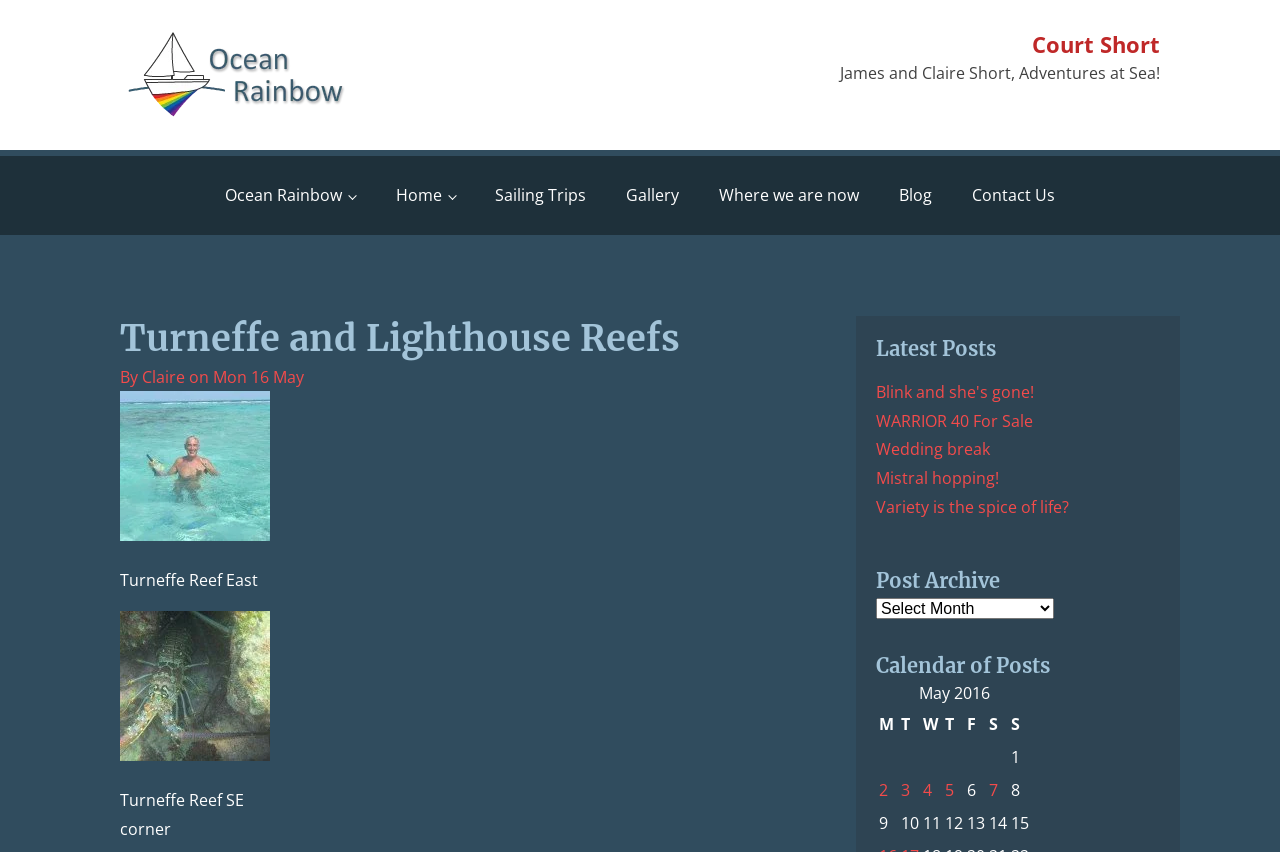Give a one-word or short-phrase answer to the following question: 
How many column headers are present in the calendar?

7